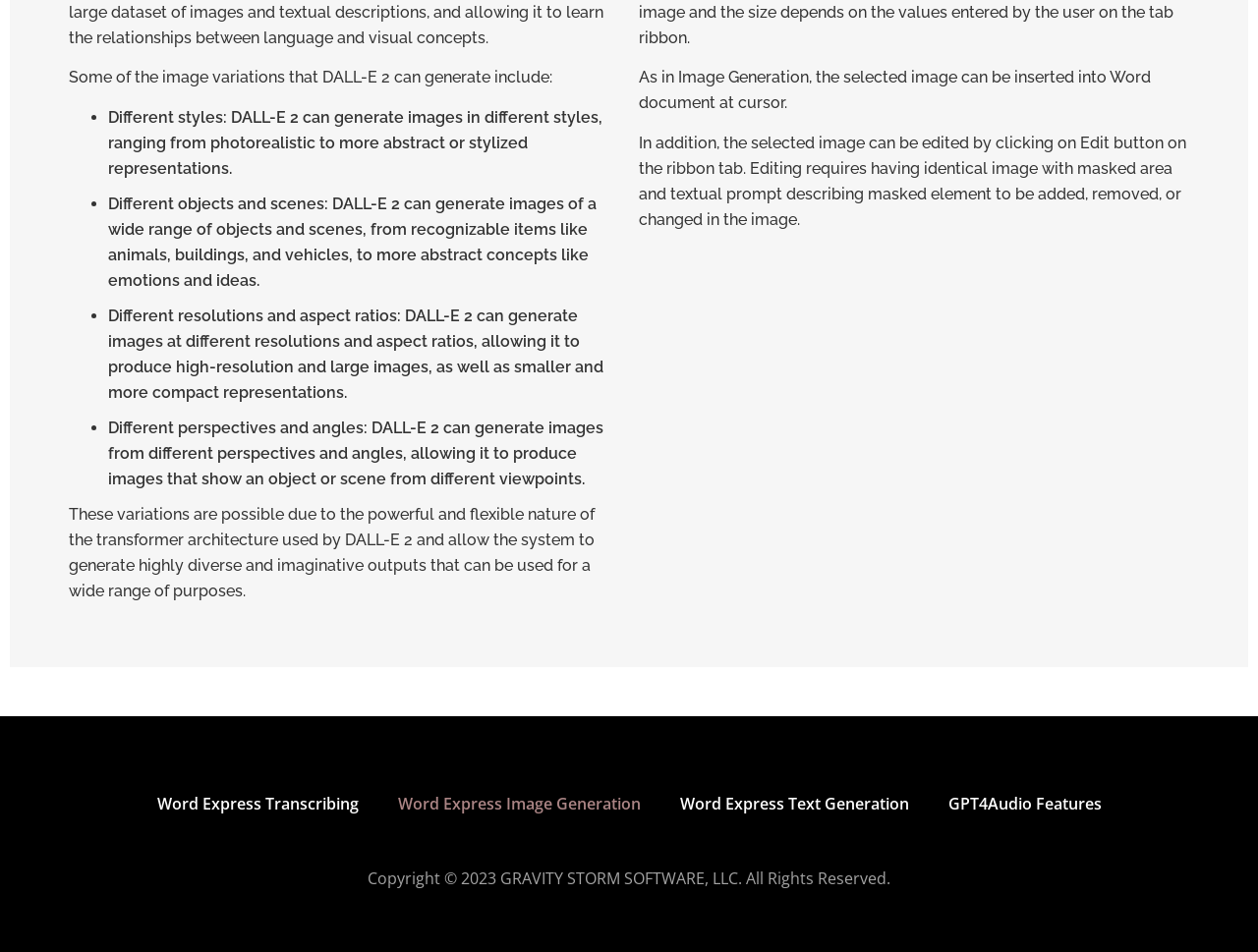Identify the bounding box for the UI element specified in this description: "Word Express Text Generation". The coordinates must be four float numbers between 0 and 1, formatted as [left, top, right, bottom].

[0.525, 0.821, 0.738, 0.868]